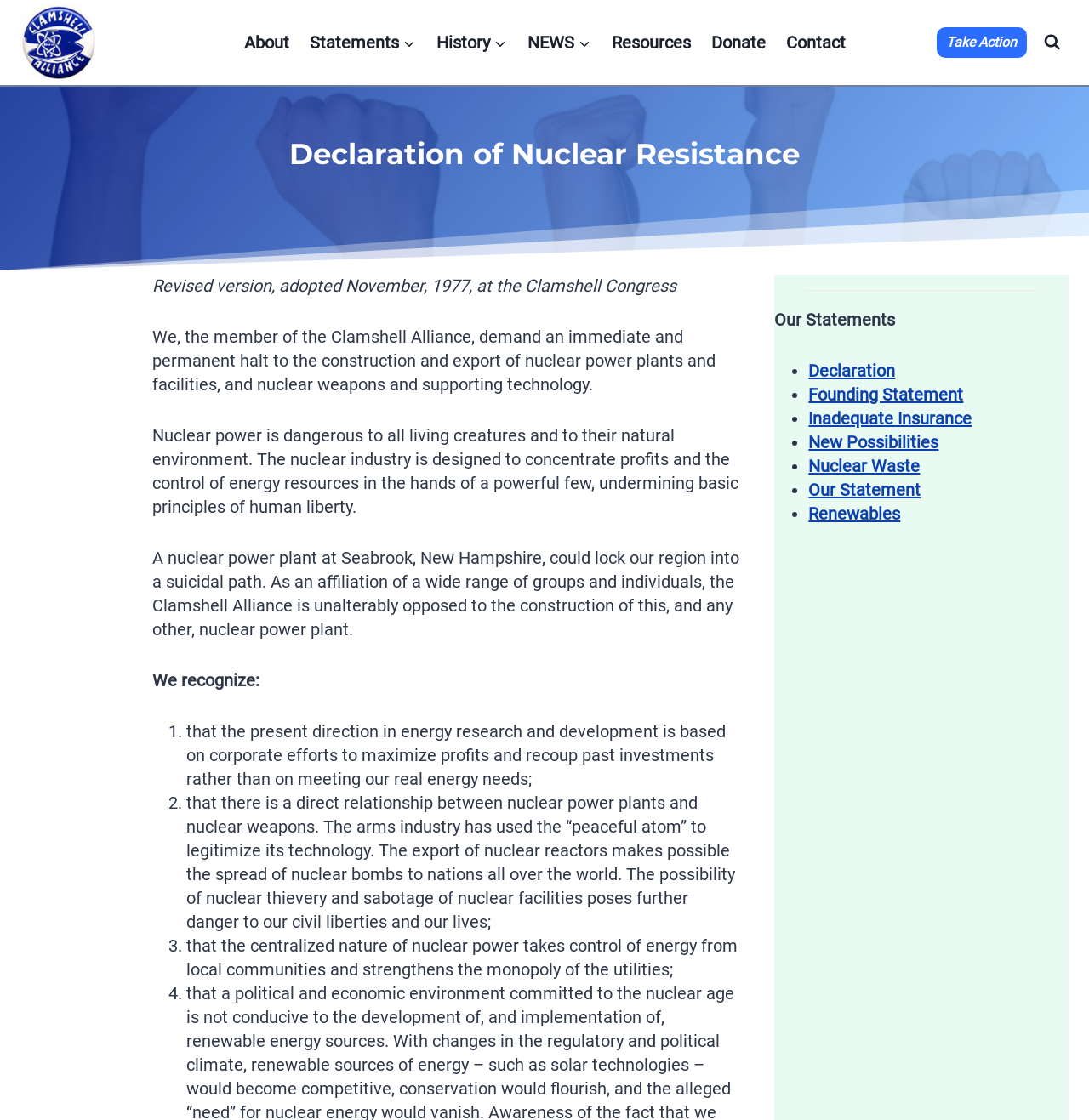Identify the bounding box coordinates of the clickable region required to complete the instruction: "View the 'Declaration of Nuclear Resistance'". The coordinates should be given as four float numbers within the range of 0 and 1, i.e., [left, top, right, bottom].

[0.14, 0.122, 0.86, 0.153]